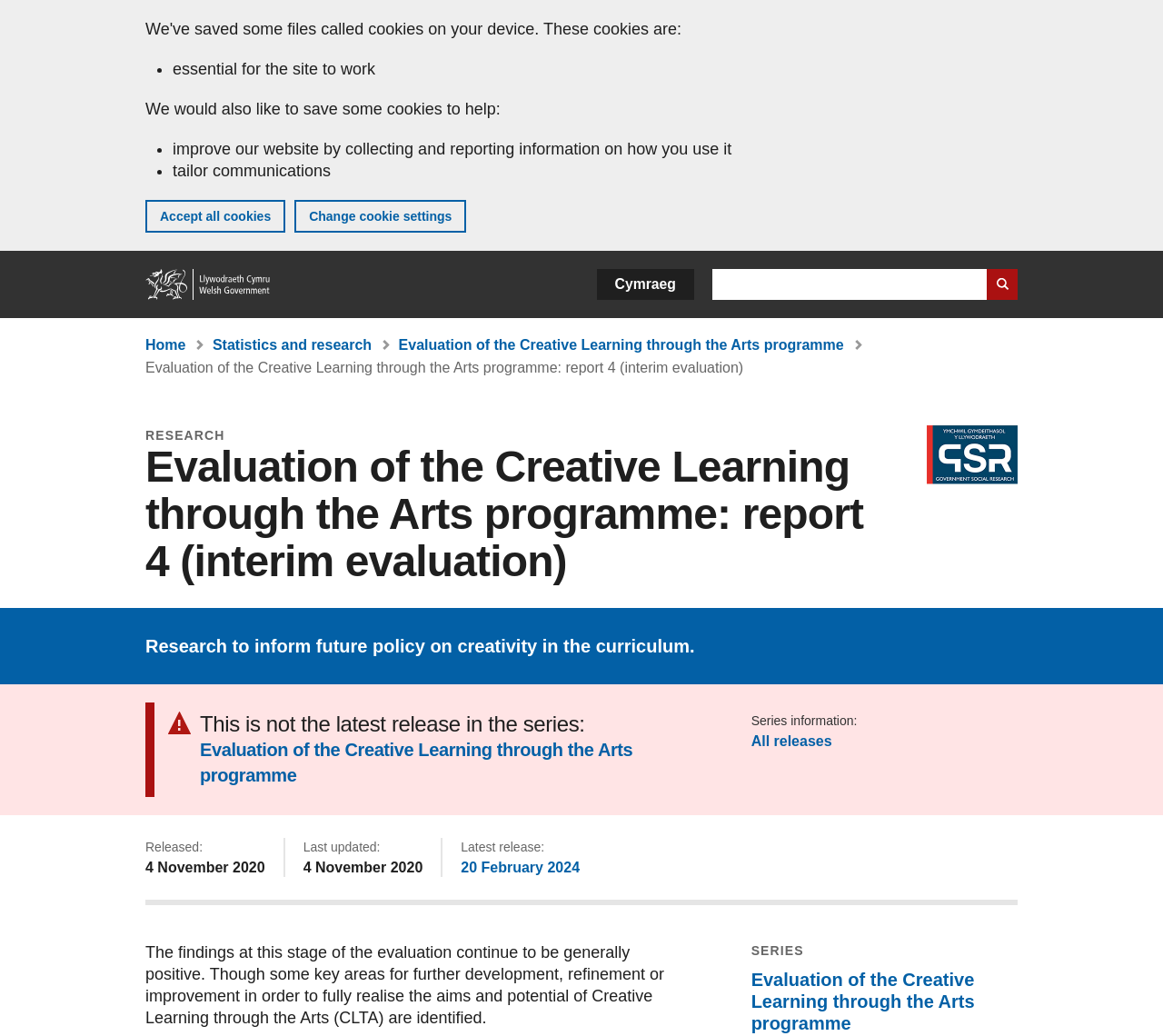What is the purpose of the cookies on this website?
Use the information from the screenshot to give a comprehensive response to the question.

Based on the cookie banner, it is clear that the website uses cookies to improve the website by collecting and reporting information on how users interact with it, as well as to tailor communications. This suggests that the primary purpose of the cookies is to enhance the user experience and provide more targeted information.